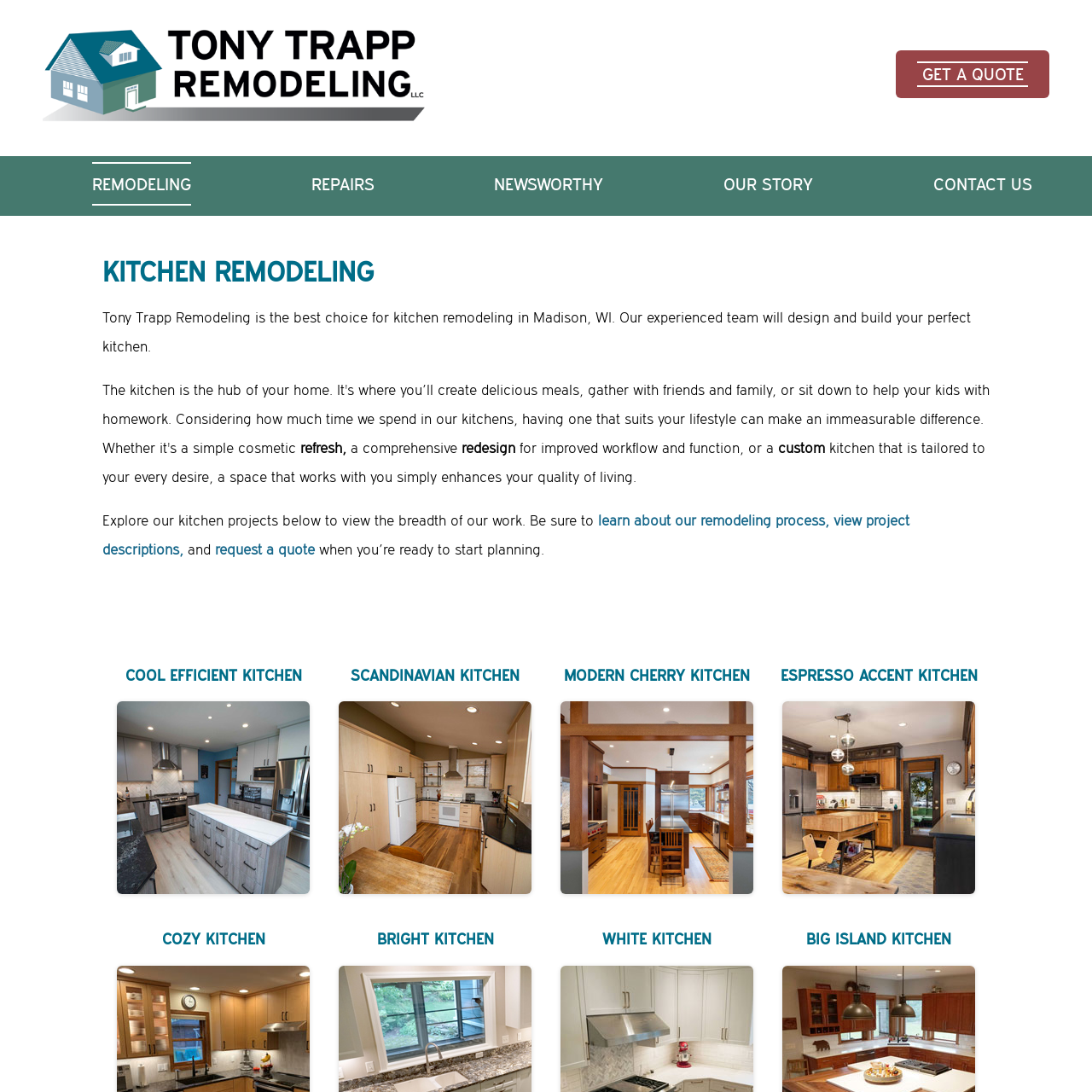Bounding box coordinates are specified in the format (top-left x, top-left y, bottom-right x, bottom-right y). All values are floating point numbers bounded between 0 and 1. Please provide the bounding box coordinate of the region this sentence describes: Newsworthy

[0.453, 0.149, 0.553, 0.188]